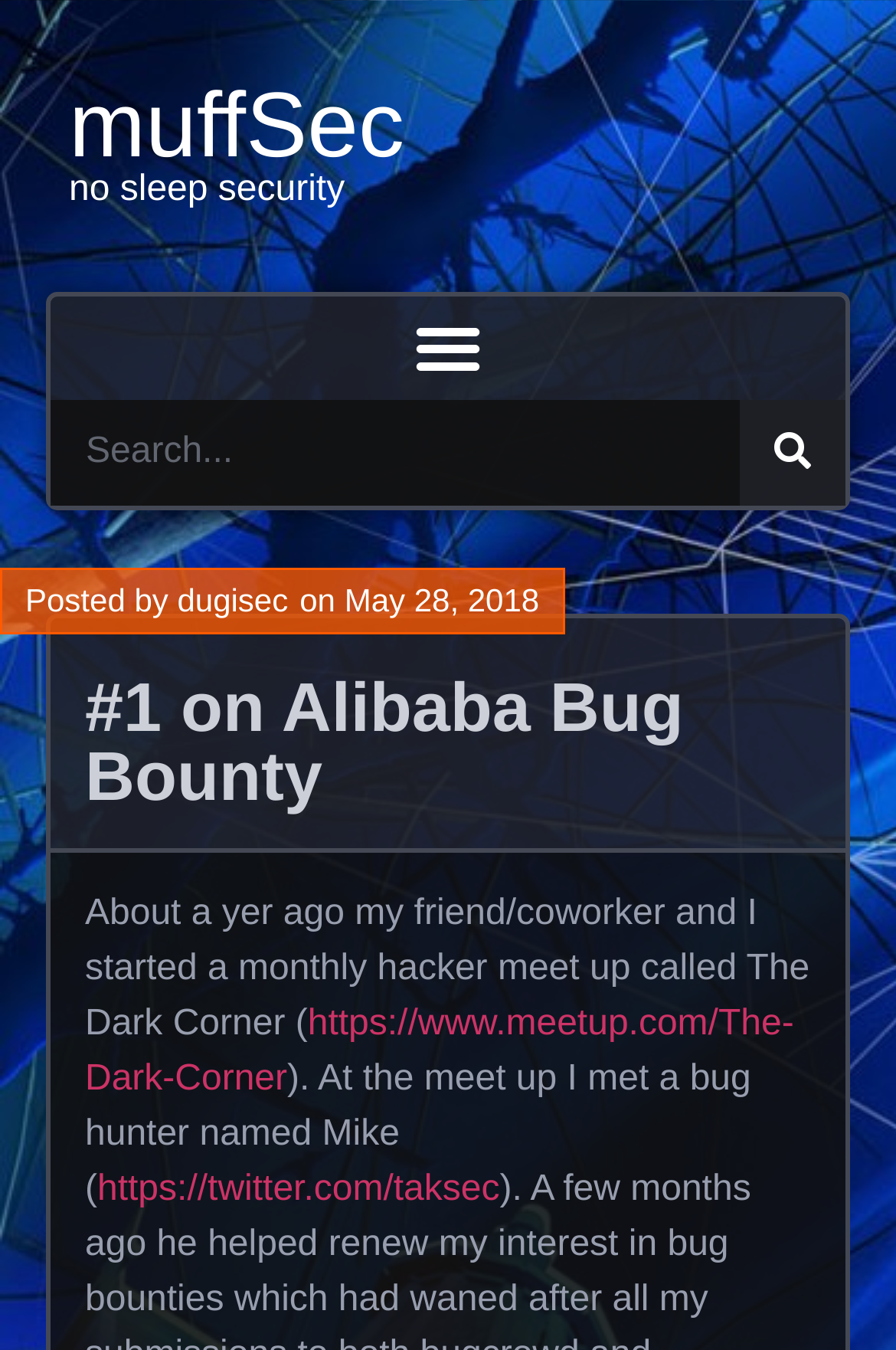Find the bounding box coordinates of the clickable area that will achieve the following instruction: "toggle menu".

[0.442, 0.22, 0.558, 0.296]